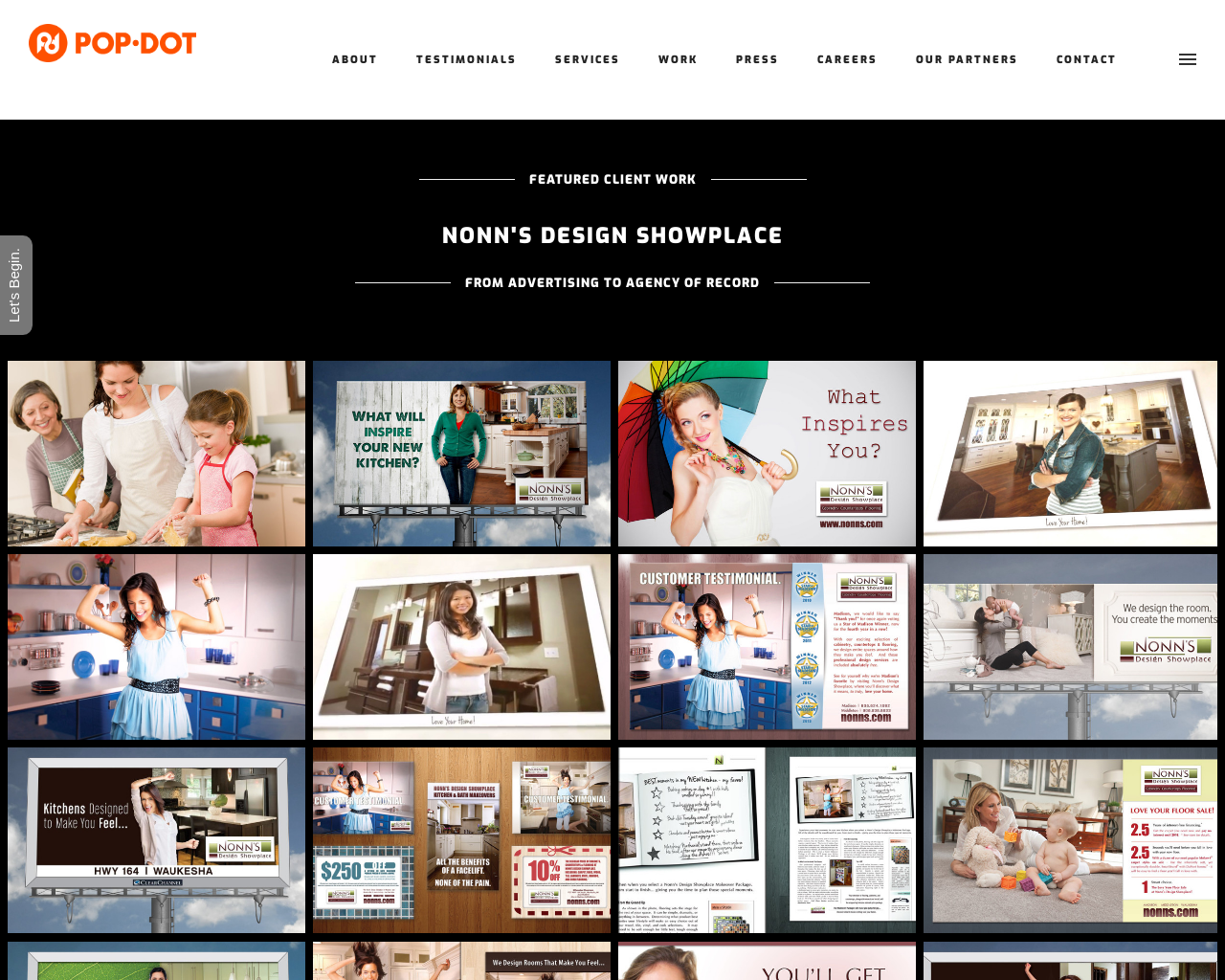Please determine the bounding box coordinates for the UI element described here. Use the format (top-left x, top-left y, bottom-right x, bottom-right y) with values bounded between 0 and 1: Work

[0.522, 0.054, 0.585, 0.068]